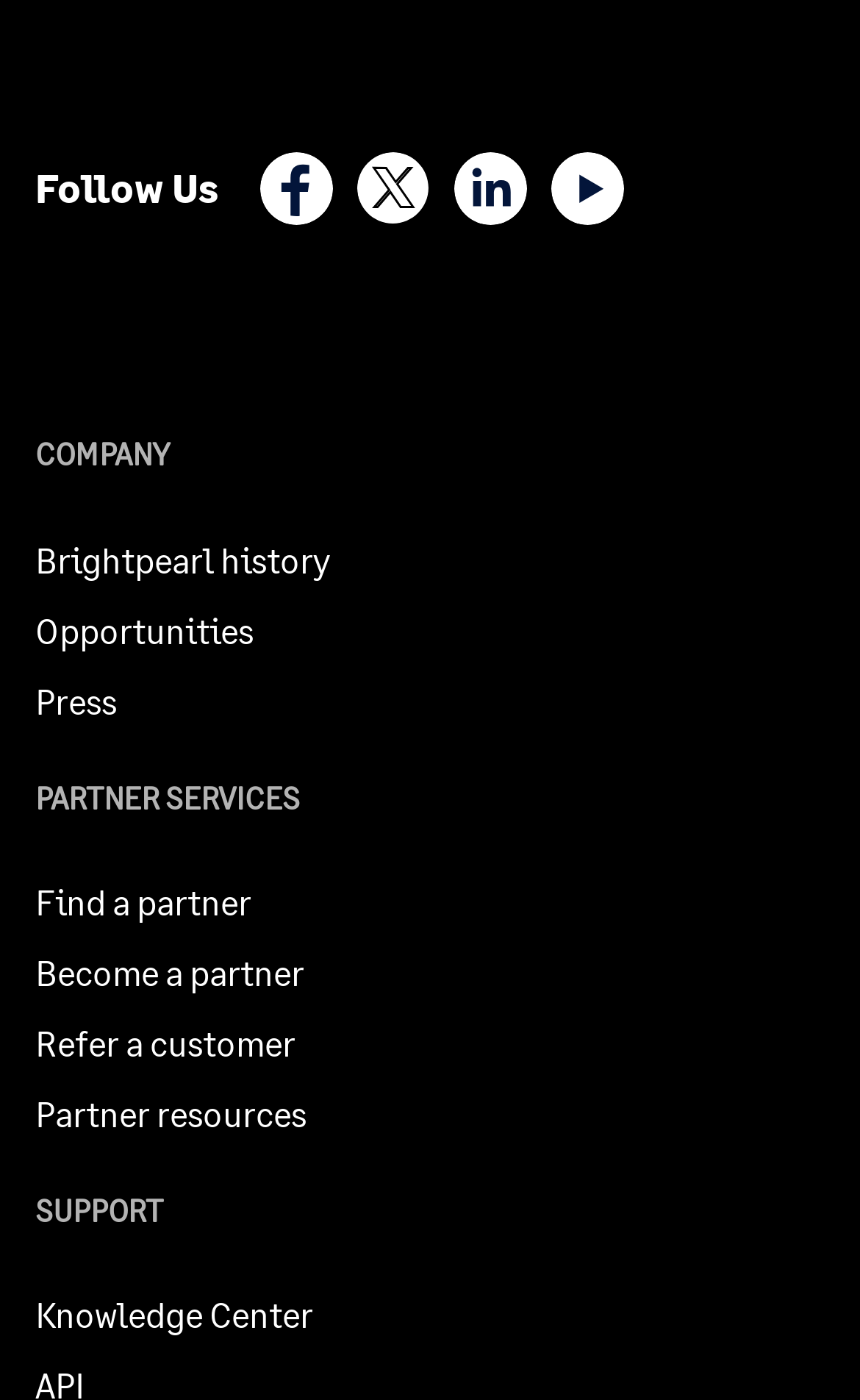Answer with a single word or phrase: 
What is the second link under the PARTNER SERVICES section?

Become a partner